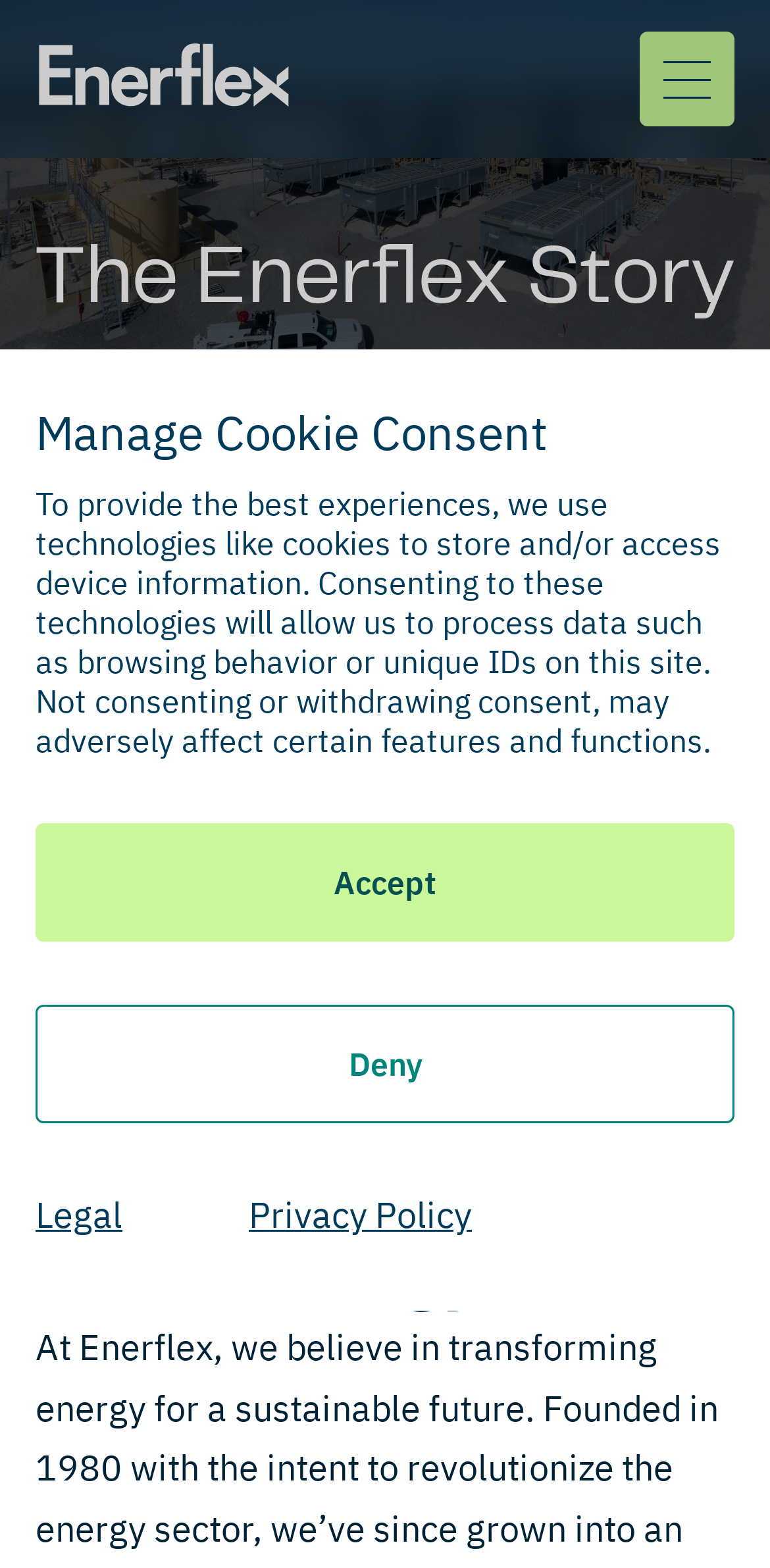How many links are under the heading 'The Enerflex Story'?
Please provide a full and detailed response to the question.

Under the heading 'The Enerflex Story', there are 7 links: 'The Enerflex Story', 'Strategy and Operations', 'Global Leadership Team', 'Value Creation', 'In the Community', 'Board of Directors', and 'News and Social Media'.